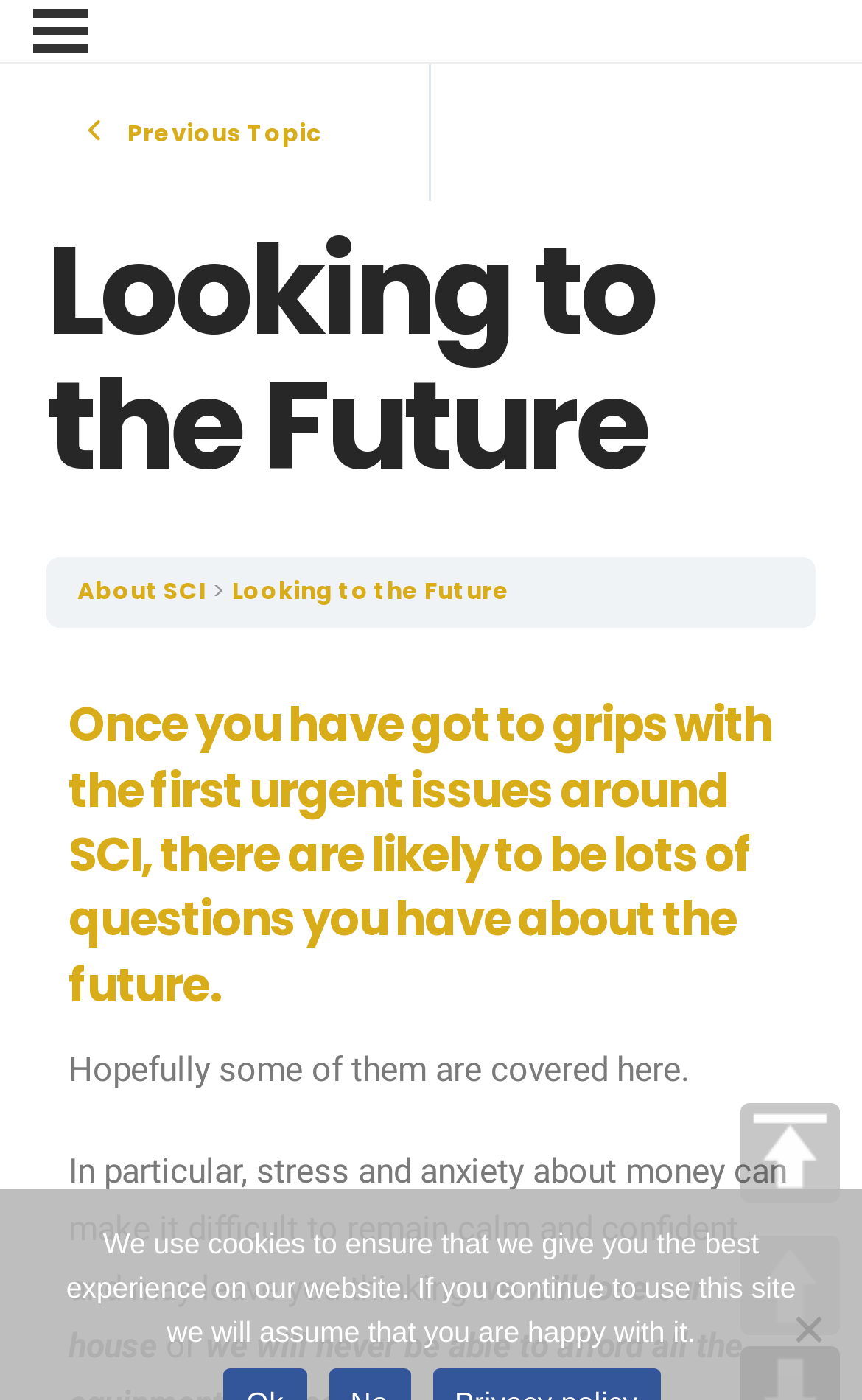Please give a concise answer to this question using a single word or phrase: 
What is the purpose of the text at the bottom?

Cookie policy